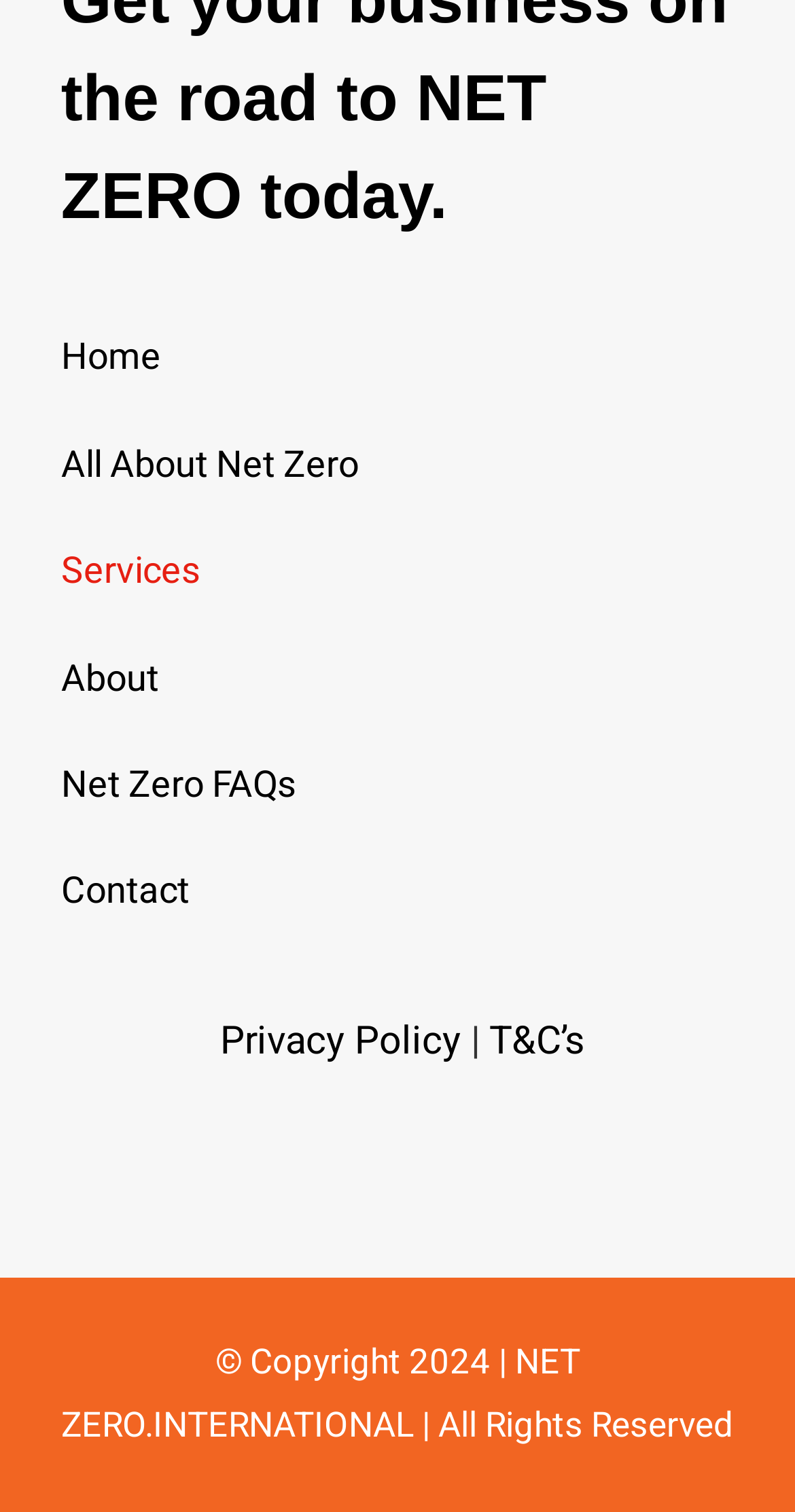Locate the bounding box coordinates of the element that needs to be clicked to carry out the instruction: "learn about net zero". The coordinates should be given as four float numbers ranging from 0 to 1, i.e., [left, top, right, bottom].

[0.077, 0.287, 0.466, 0.33]